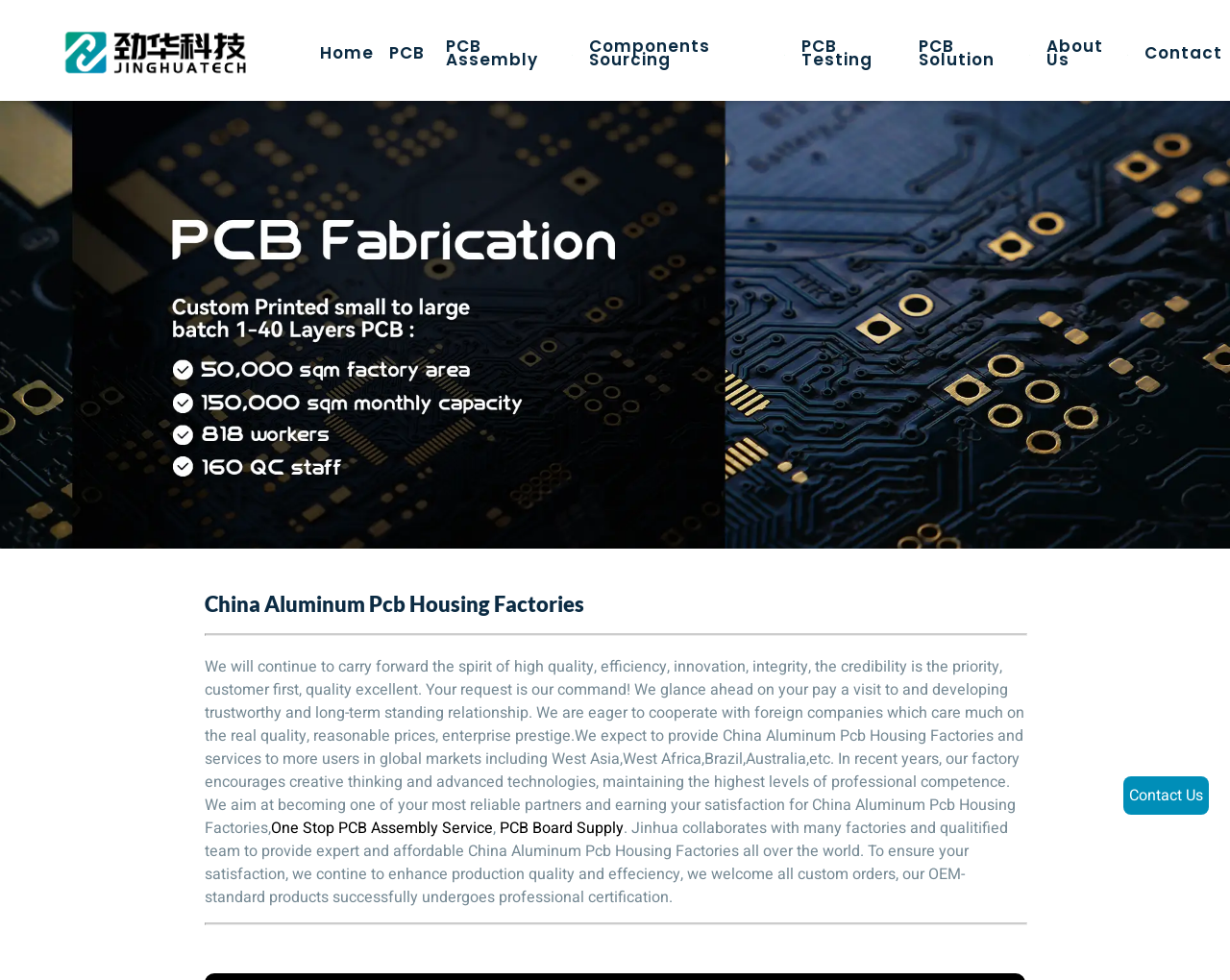Determine the bounding box for the UI element that matches this description: "Contact".

[0.924, 0.035, 1.0, 0.074]